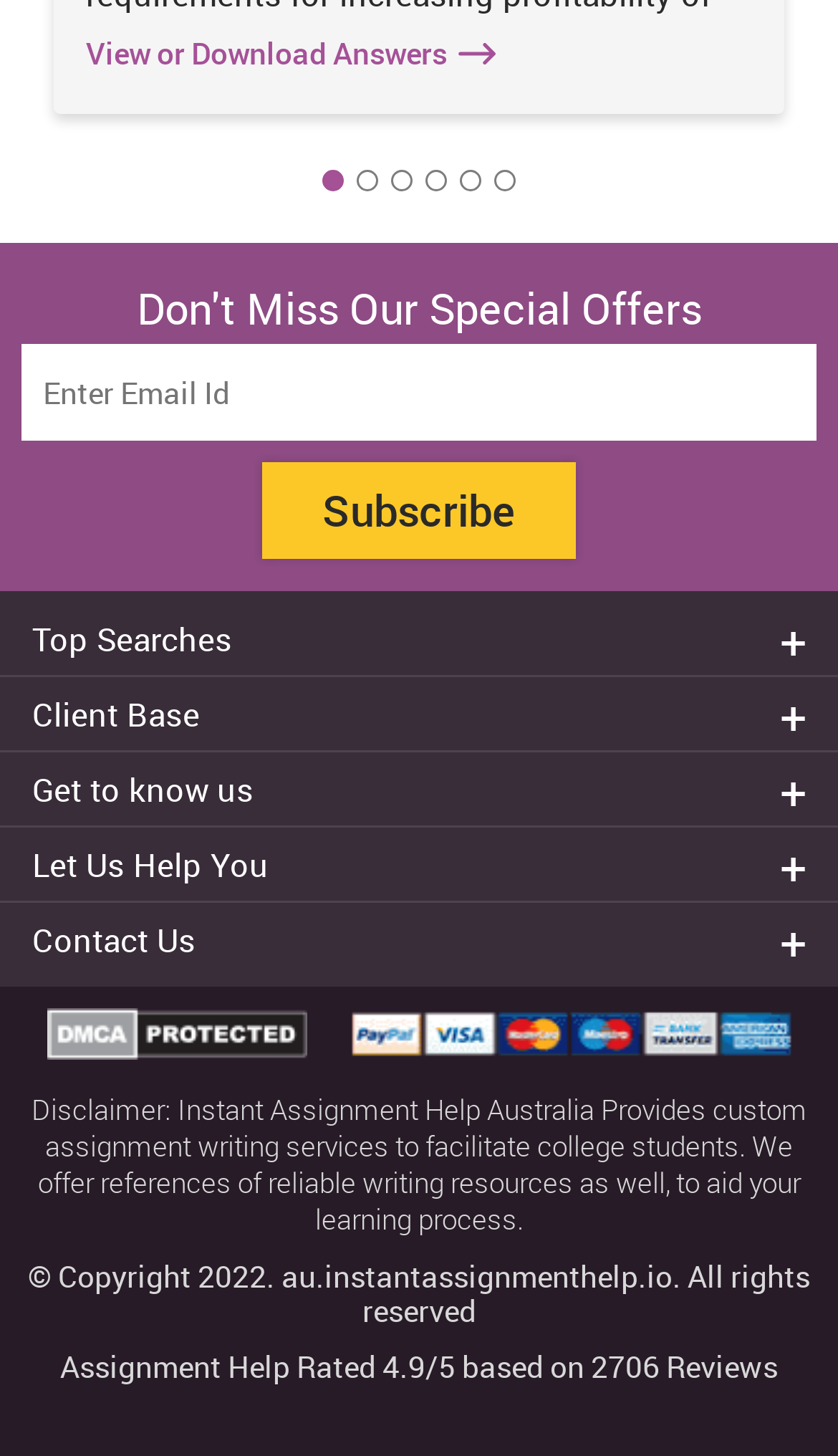Extract the bounding box coordinates for the UI element described by the text: "Experts". The coordinates should be in the form of [left, top, right, bottom] with values between 0 and 1.

[0.038, 0.644, 0.962, 0.682]